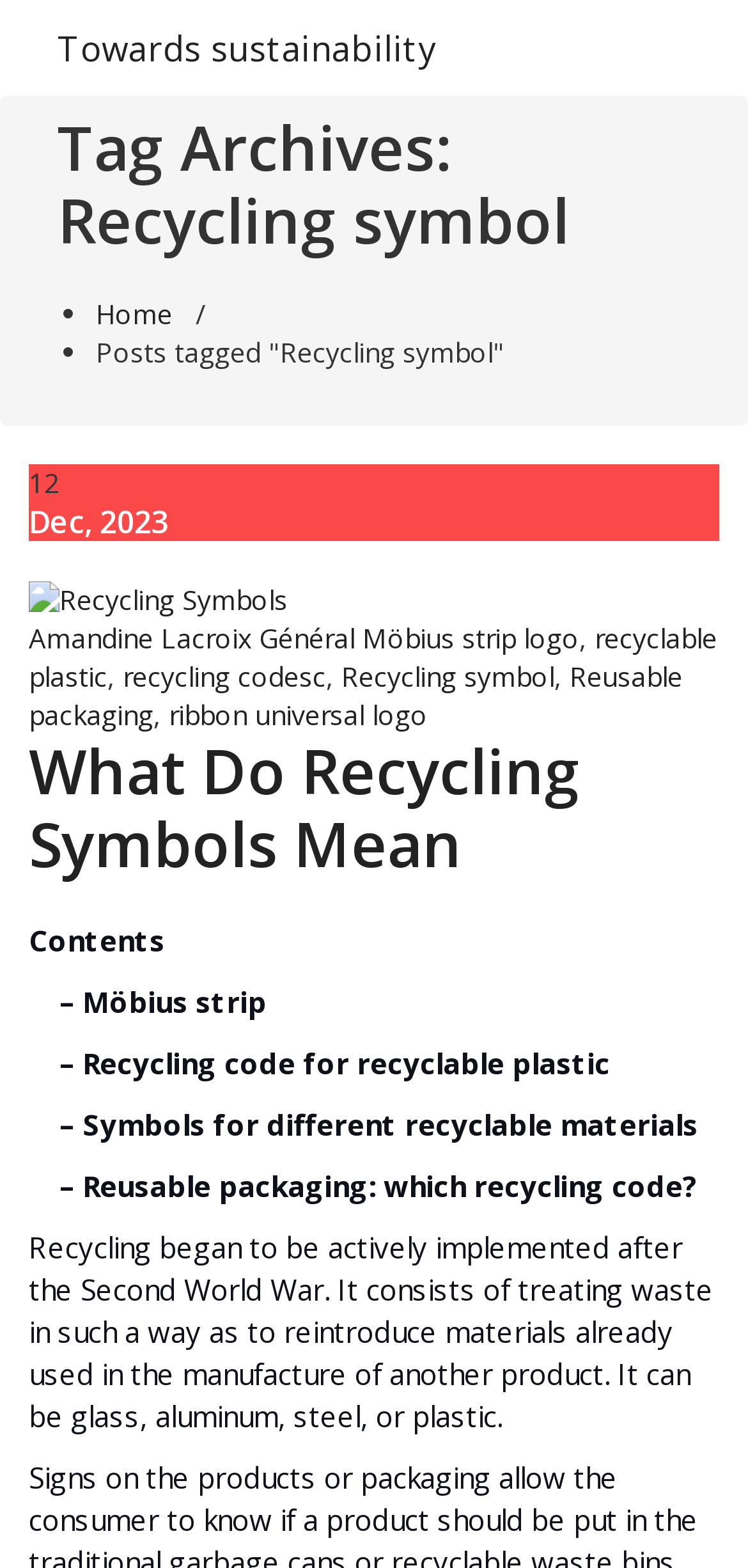Determine the bounding box coordinates for the region that must be clicked to execute the following instruction: "Click on the 'Home' link".

[0.128, 0.188, 0.231, 0.212]